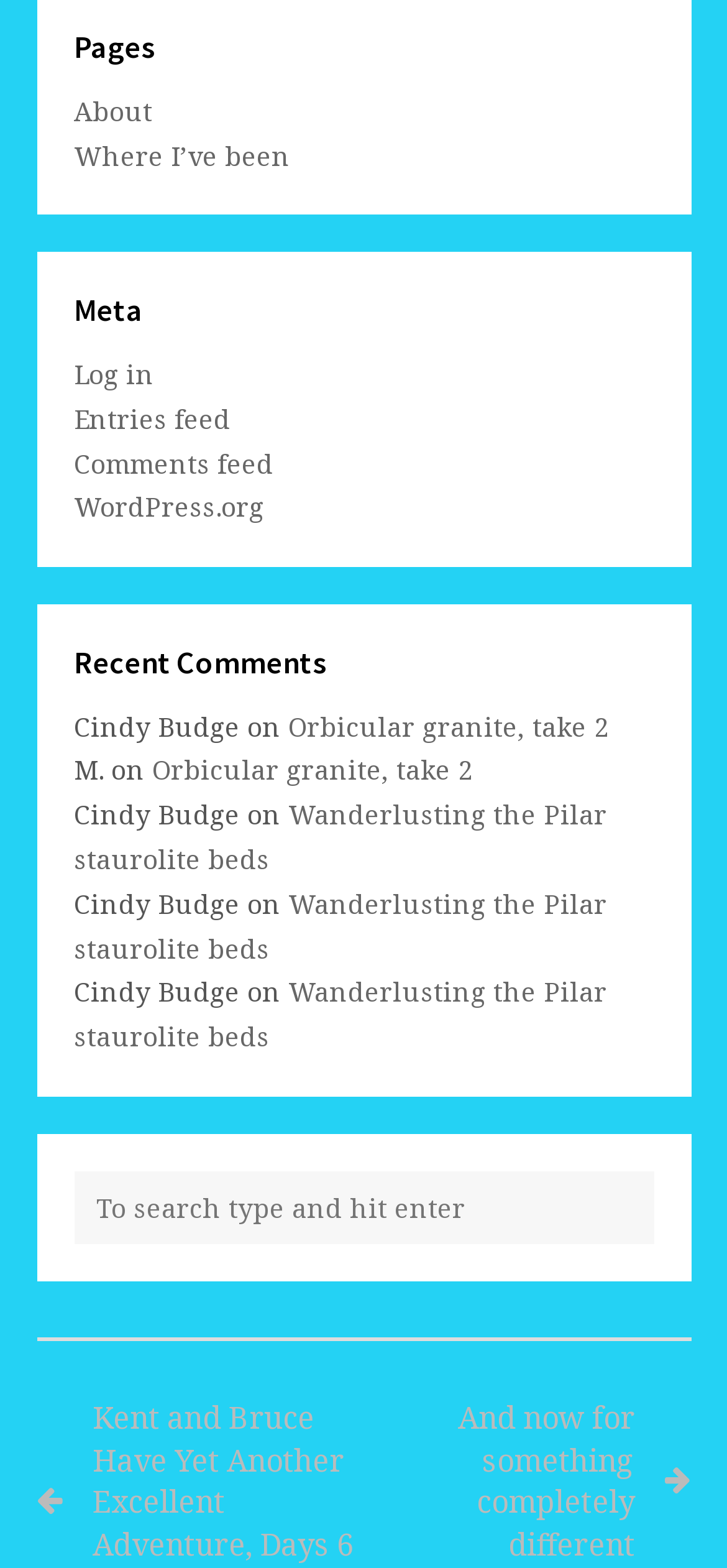Using the element description provided, determine the bounding box coordinates in the format (top-left x, top-left y, bottom-right x, bottom-right y). Ensure that all values are floating point numbers between 0 and 1. Element description: Toggle menu

None